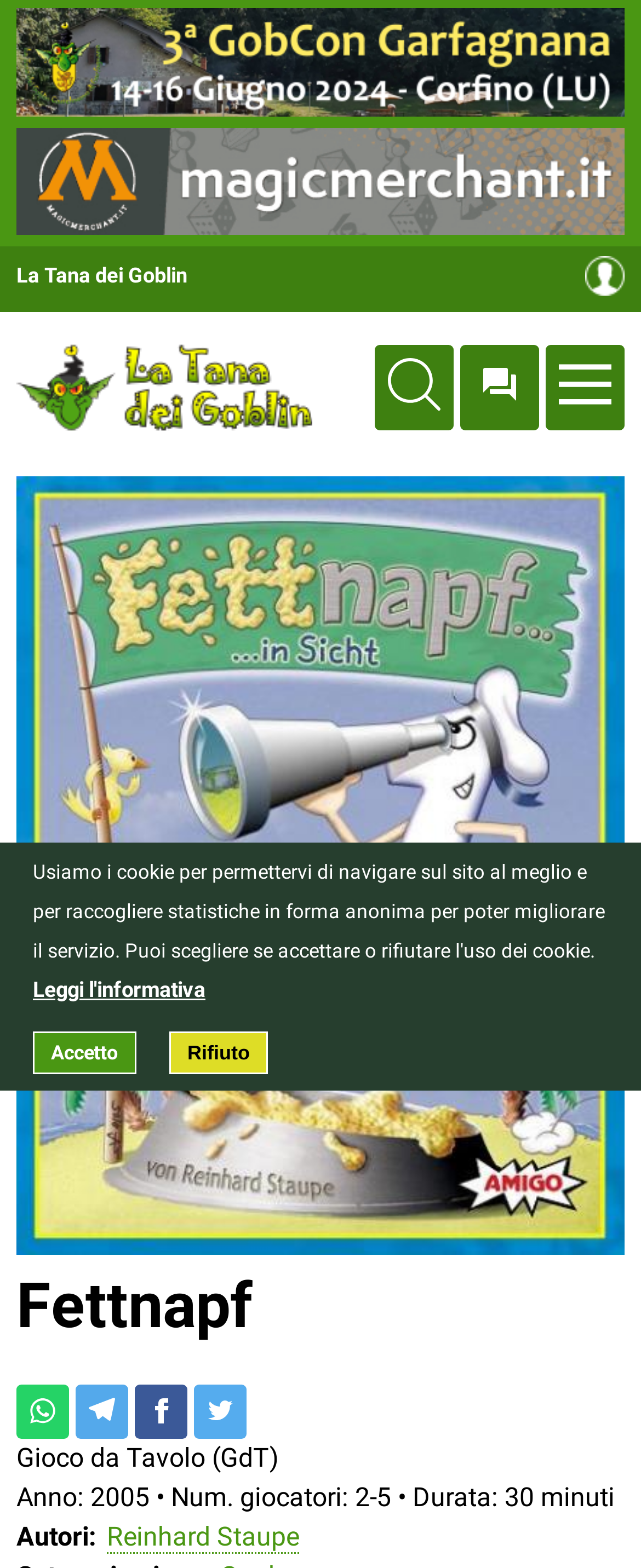Who is the author of this game?
Please ensure your answer to the question is detailed and covers all necessary aspects.

The author of the game can be found in the link element with the text 'Reinhard Staupe'.